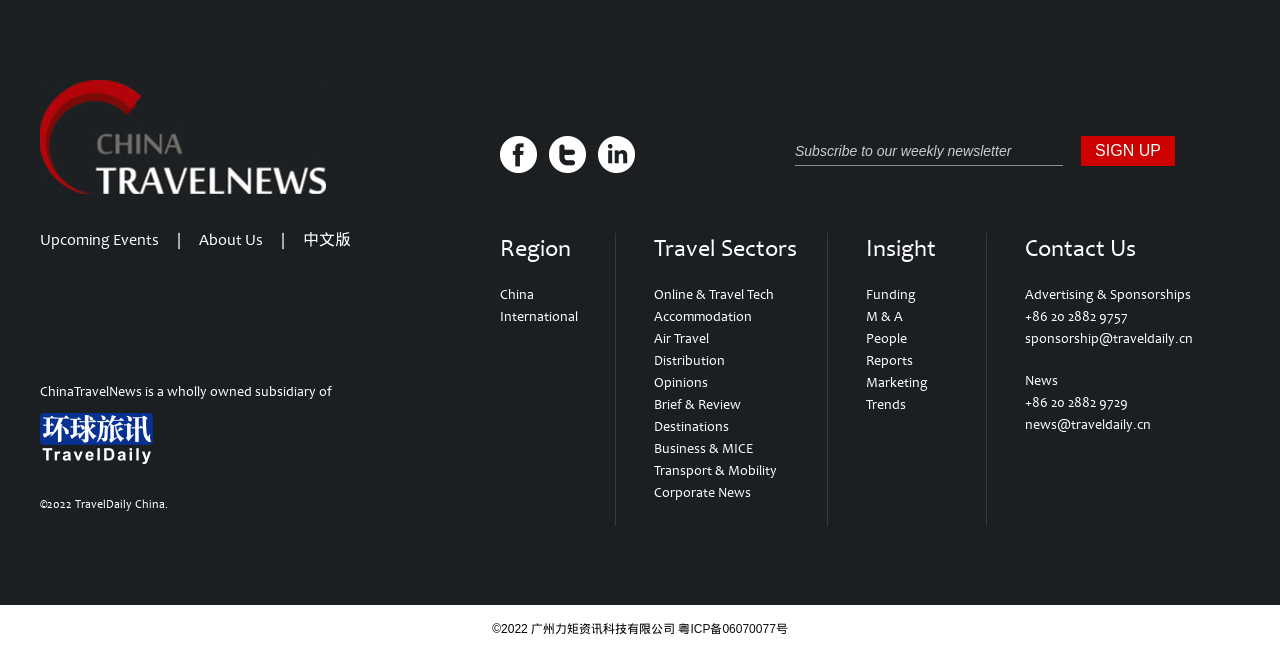Identify the bounding box coordinates of the specific part of the webpage to click to complete this instruction: "View the 'Our Team' section".

None